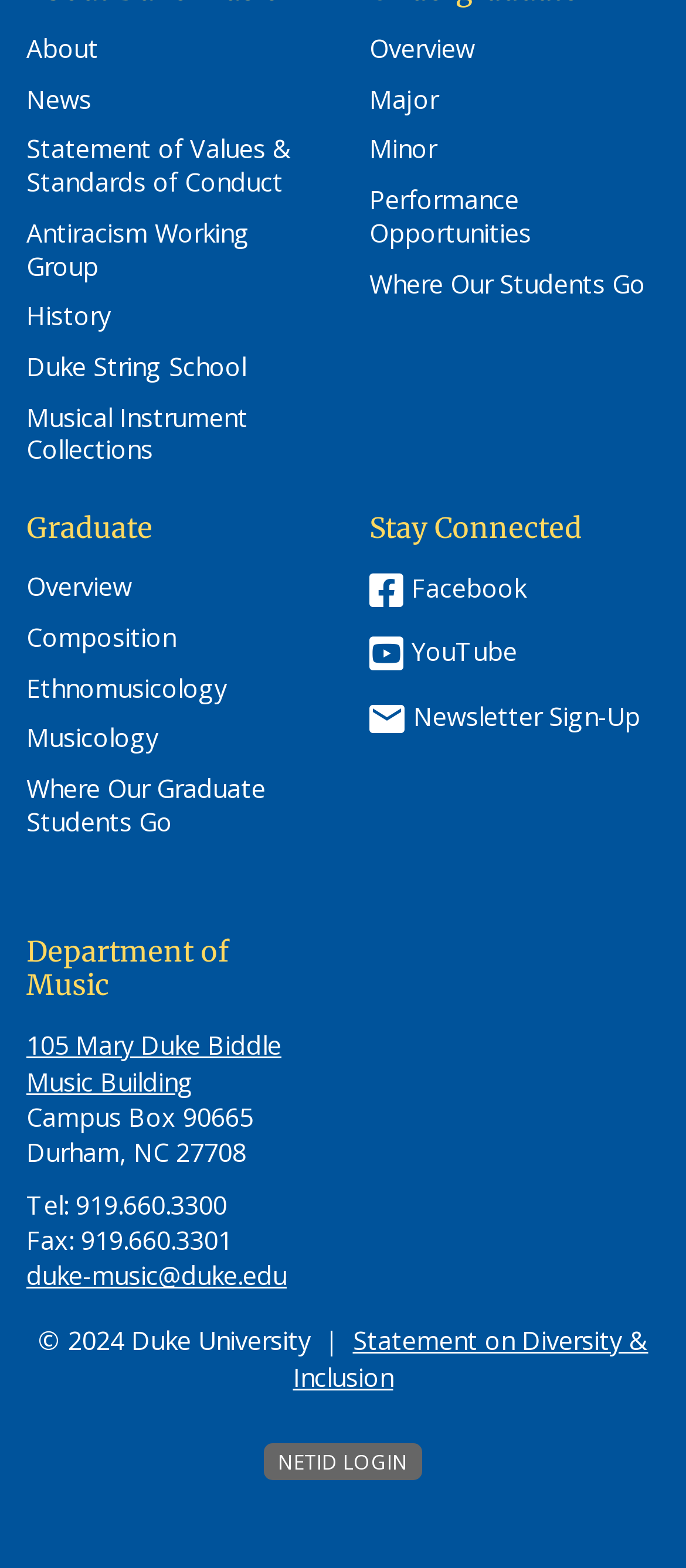Please determine the bounding box coordinates for the element that should be clicked to follow these instructions: "connect with the department on Facebook".

[0.6, 0.364, 0.767, 0.389]